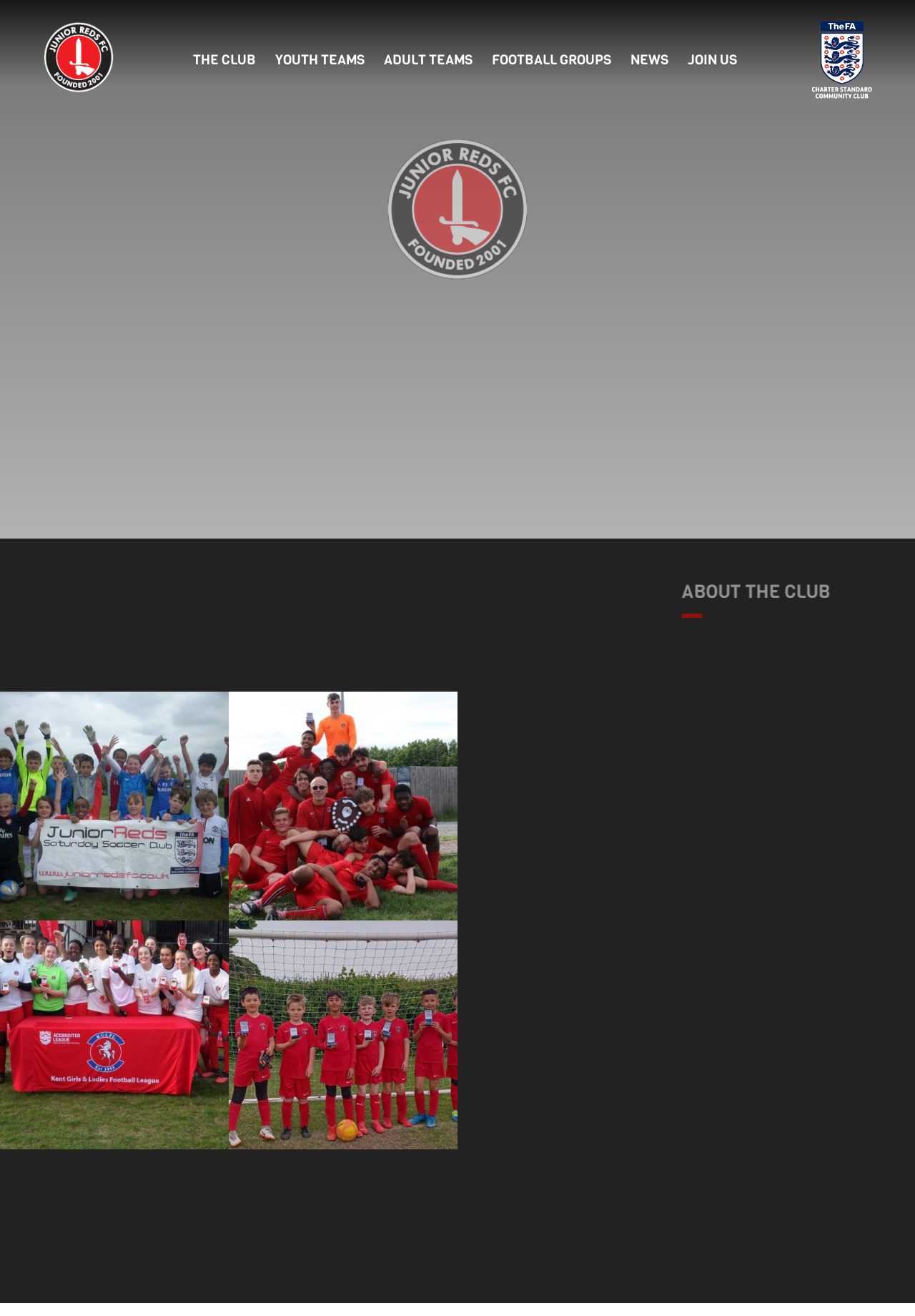What is the purpose of the 'Saturday Soccer Club'?
From the details in the image, provide a complete and detailed answer to the question.

The purpose of the 'Saturday Soccer Club' can be found in the text section of the webpage, where it is mentioned that 'Junior Reds also provides a casual based group called the ‘Saturday Soccer Club’. This is designed for children who are new to starting in football and is away from team competitions or for those who simply wish to play on a less committed basis.'